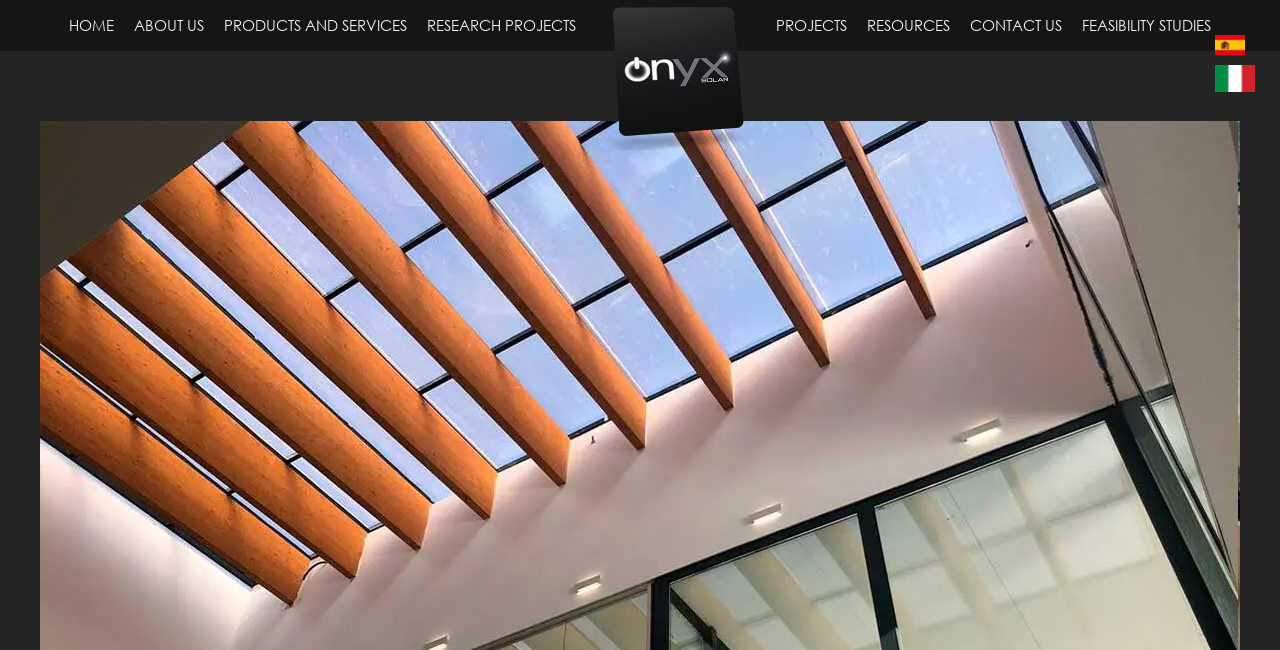Please mark the clickable region by giving the bounding box coordinates needed to complete this instruction: "view photovoltaic glass onyx solar project".

[0.458, 0.0, 0.598, 0.077]